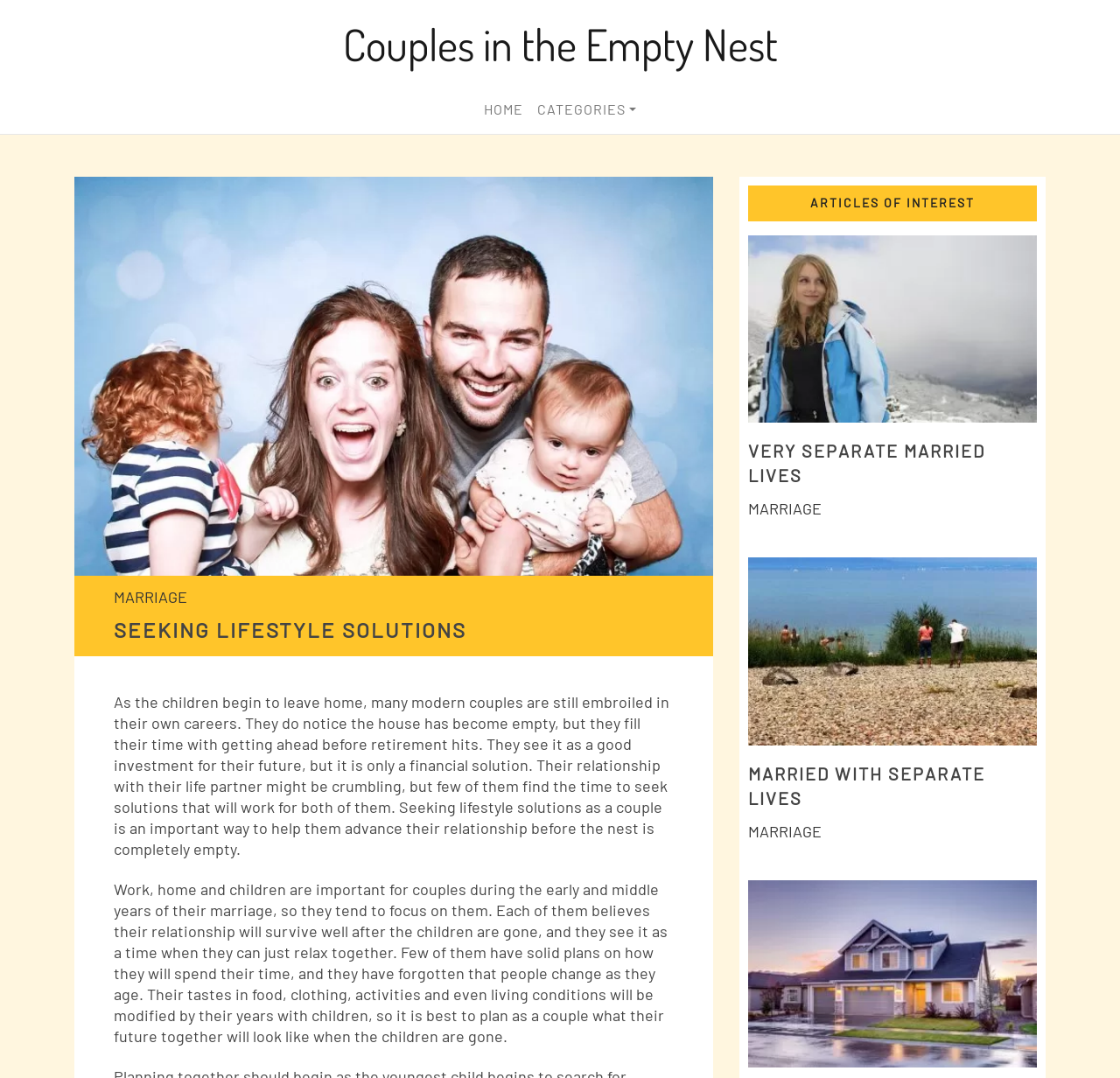Identify the bounding box coordinates of the region that should be clicked to execute the following instruction: "Click on 'HOME'".

[0.426, 0.085, 0.473, 0.118]